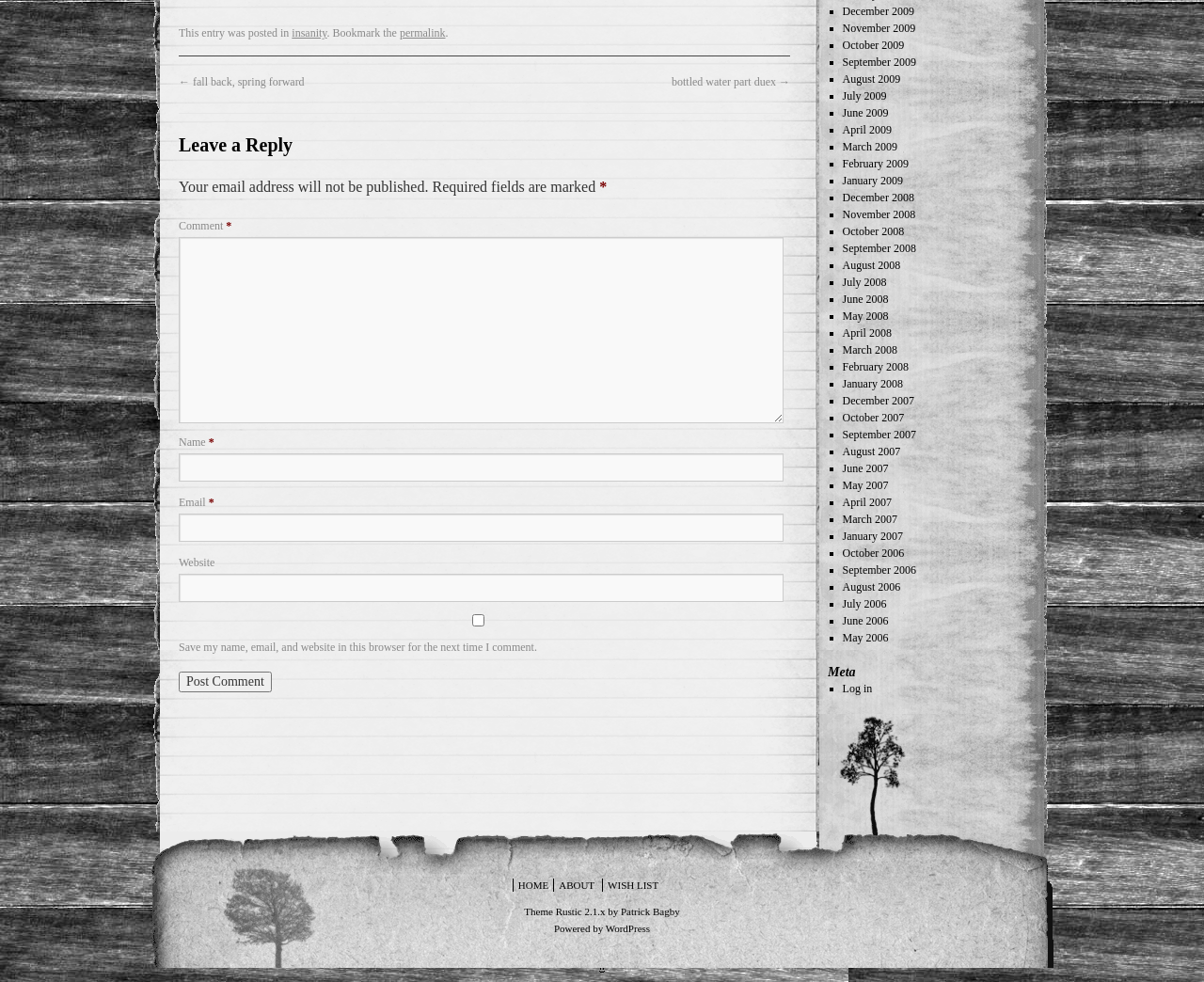Predict the bounding box of the UI element that fits this description: "parent_node: Name * name="author"".

[0.148, 0.462, 0.651, 0.491]